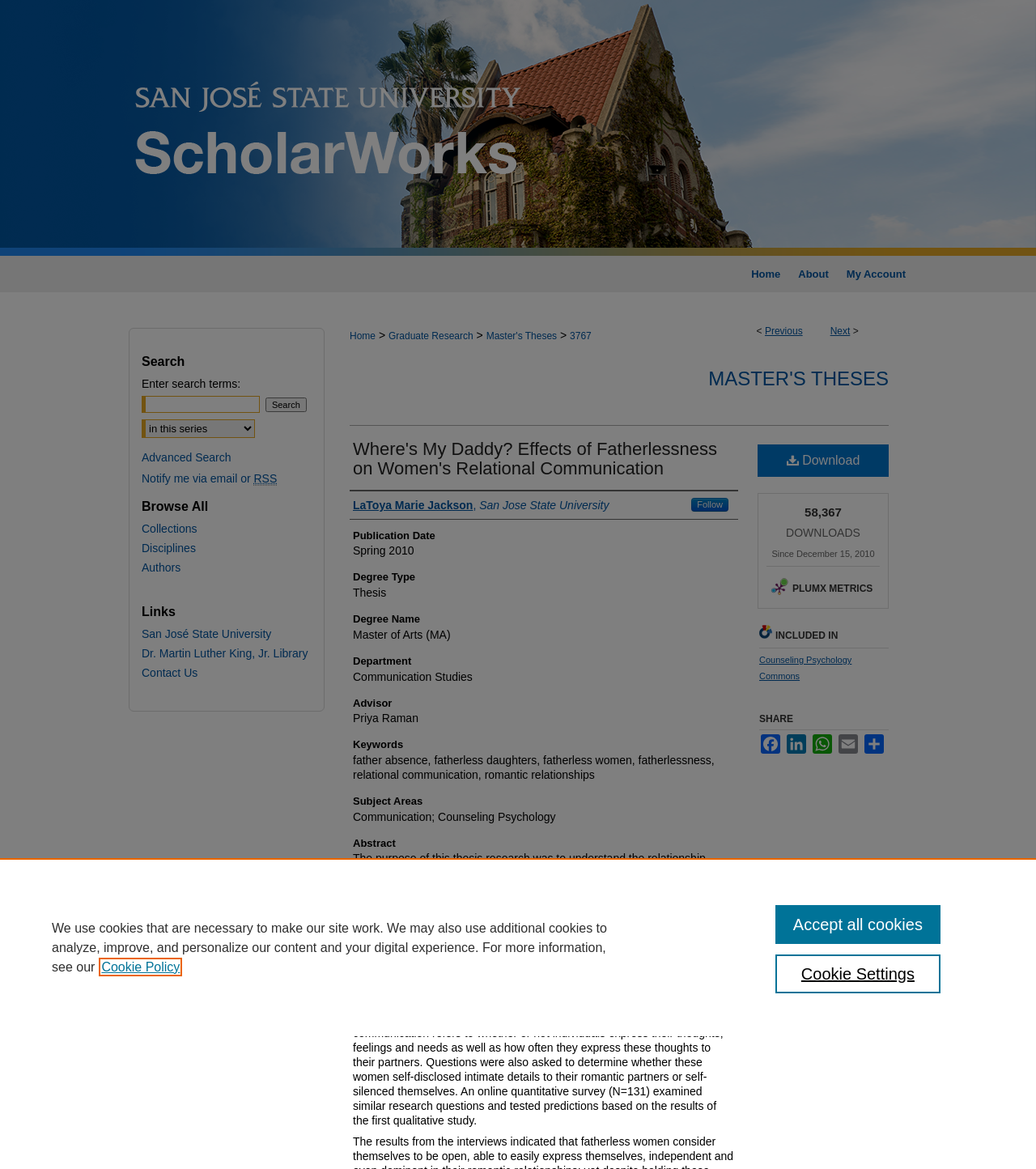Please identify the bounding box coordinates of the element I should click to complete this instruction: 'Click the 'Menu' link'. The coordinates should be given as four float numbers between 0 and 1, like this: [left, top, right, bottom].

[0.953, 0.0, 1.0, 0.035]